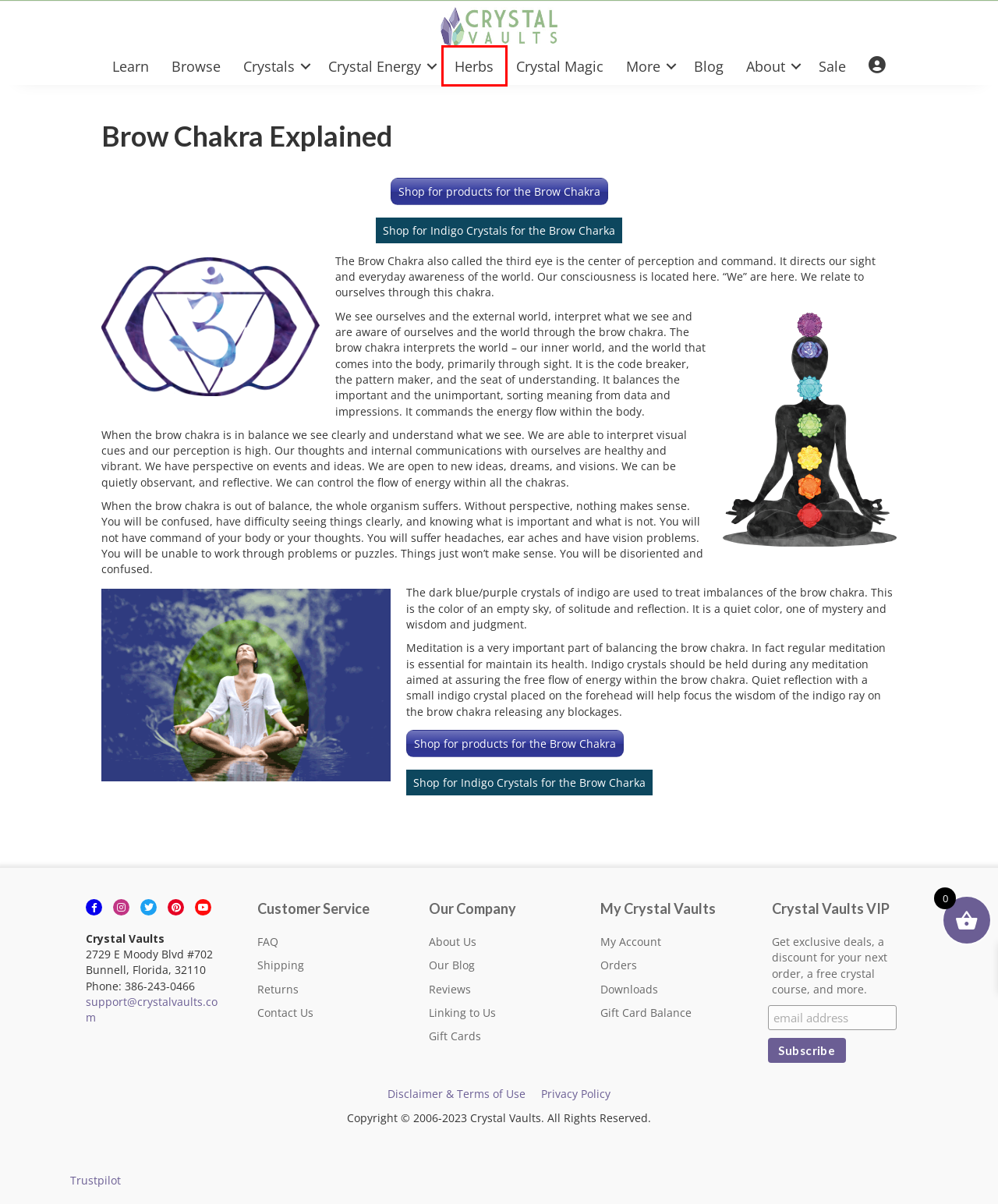You have a screenshot of a webpage with a red bounding box around an element. Identify the webpage description that best fits the new page that appears after clicking the selected element in the red bounding box. Here are the candidates:
A. Herbs - Crystal Vaults
B. Terms and Conditions - Crystal Vaults
C. Crystal Vaults Reviews | Read Customer Service Reviews of crystalvaults.com
D. Contact Us - Crystal Vaults
E. FAQ - Crystal Vaults
F. Crystal Energy - Crystal Vaults
G. My Account - Crystal Vaults
H. Check Gift Card Balance - Crystal Vaults

A